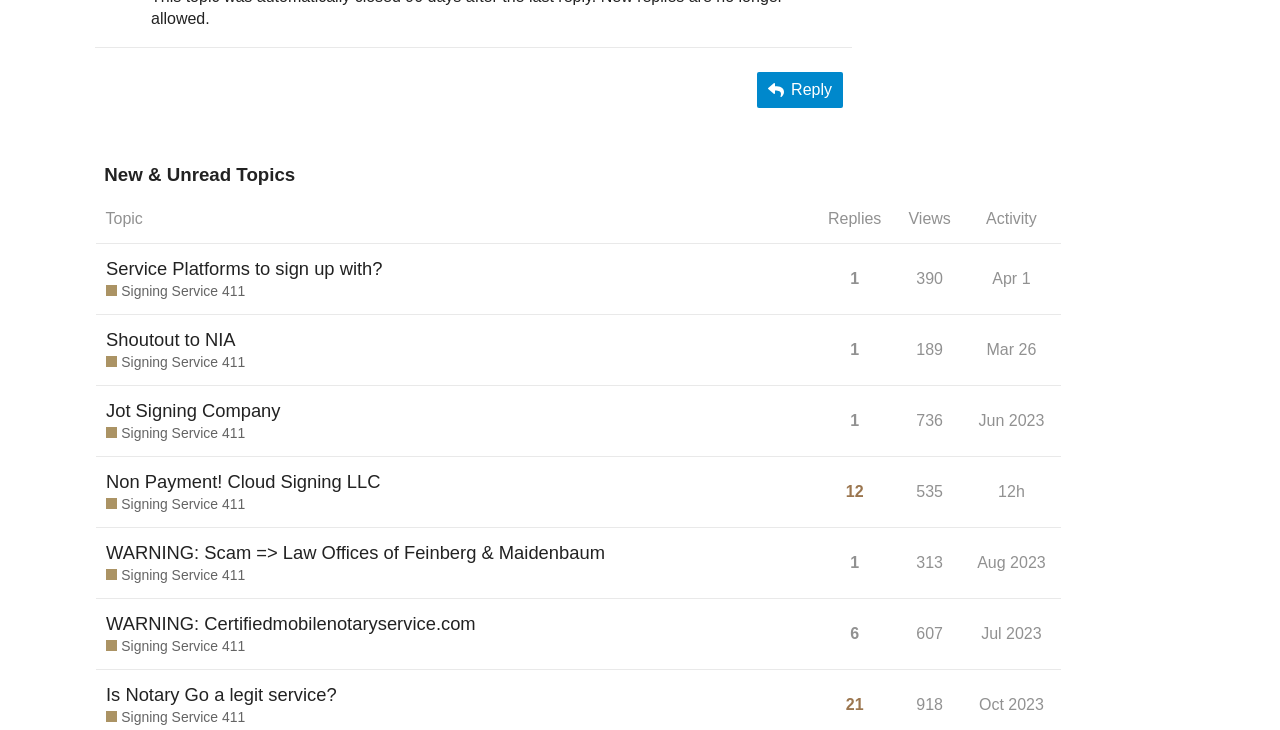Please find the bounding box coordinates of the element that you should click to achieve the following instruction: "Check the topic with 12 replies". The coordinates should be presented as four float numbers between 0 and 1: [left, top, right, bottom].

[0.638, 0.625, 0.697, 0.722]